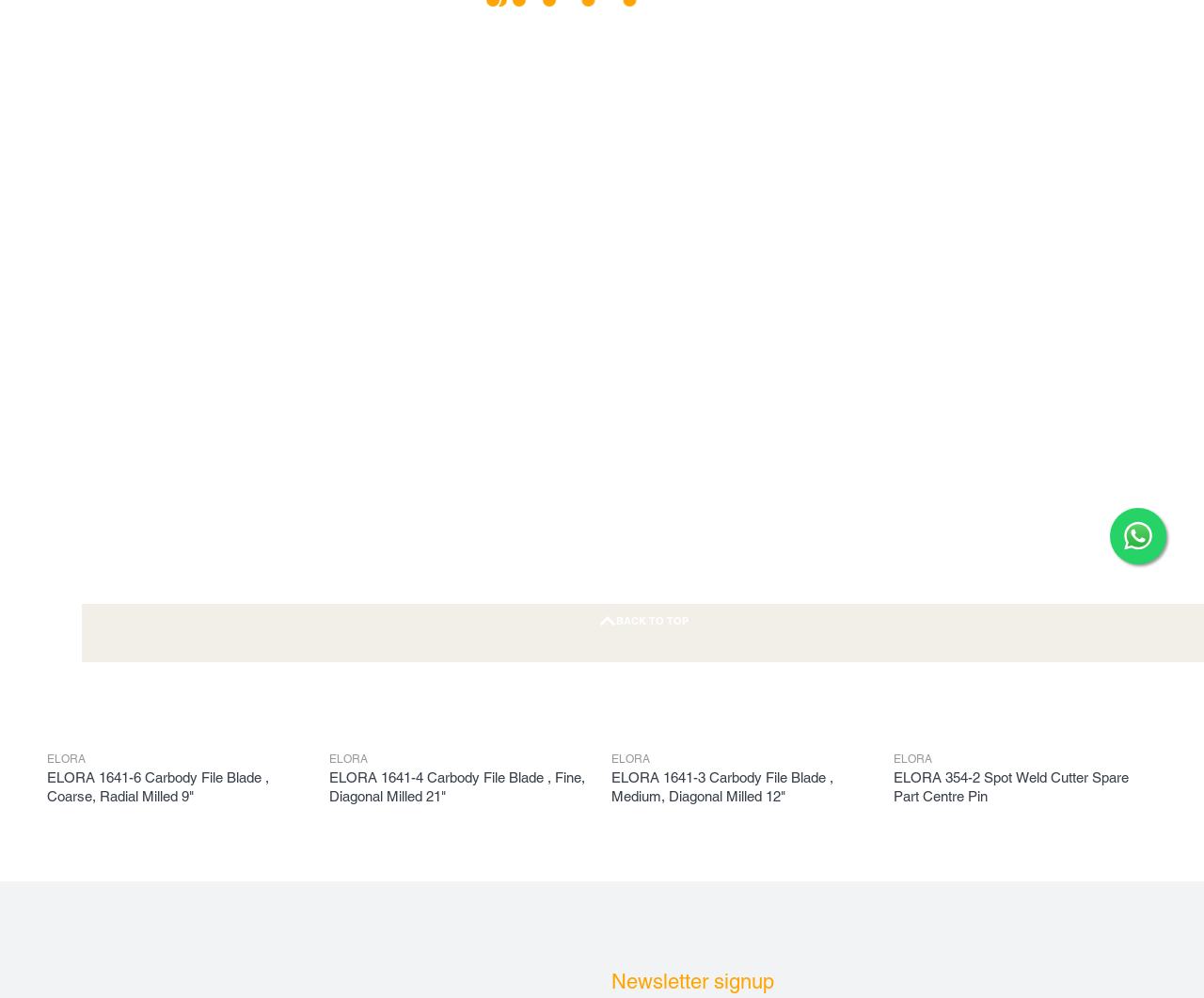Identify the bounding box coordinates for the UI element described by the following text: "ELORA". Provide the coordinates as four float numbers between 0 and 1, in the format [left, top, right, bottom].

[0.742, 0.447, 0.774, 0.46]